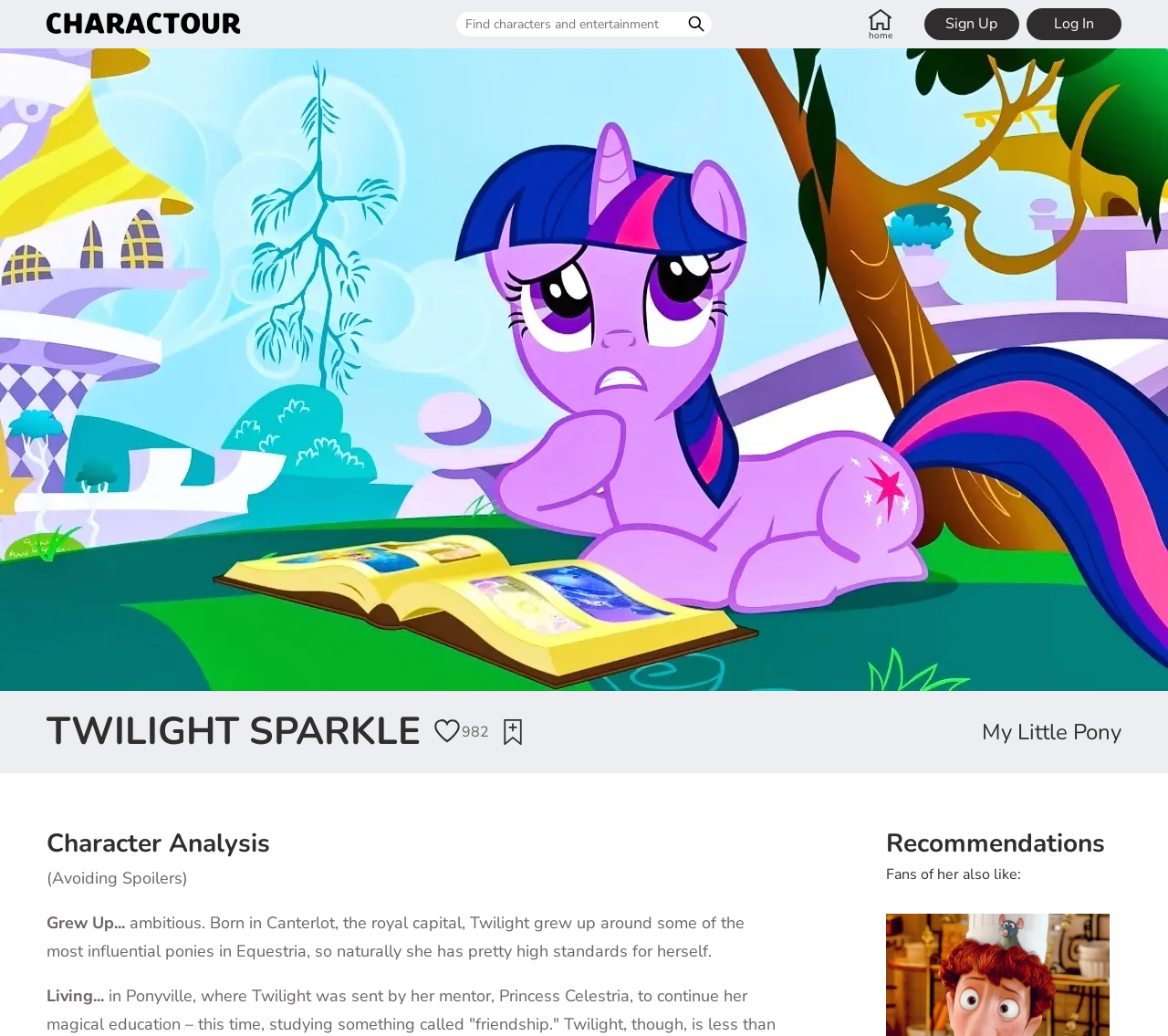Please provide a brief answer to the following inquiry using a single word or phrase:
What is the character analysis section about?

Avoiding Spoilers